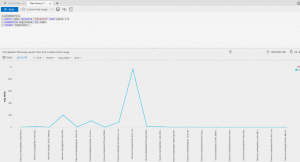Generate an in-depth description of the image.

The image presents a graphical representation of performance metrics related to a sitecore master index, showcased through a line graph. The x-axis is labeled with various metrics or time intervals, while the y-axis quantifies the performance levels, indicated by a series of data points connected by a light blue line. One notable spike is visible, suggesting an outlier or significant event that impacted the metrics significantly during that period. This visual data is likely used to analyze and diagnose performance issues within the Azure Search service, as referenced in accompanying text that discusses error messages and tracing analysis. The focus on metrics emphasizes the importance of monitoring and assessing system performance to avoid disruptions in service.